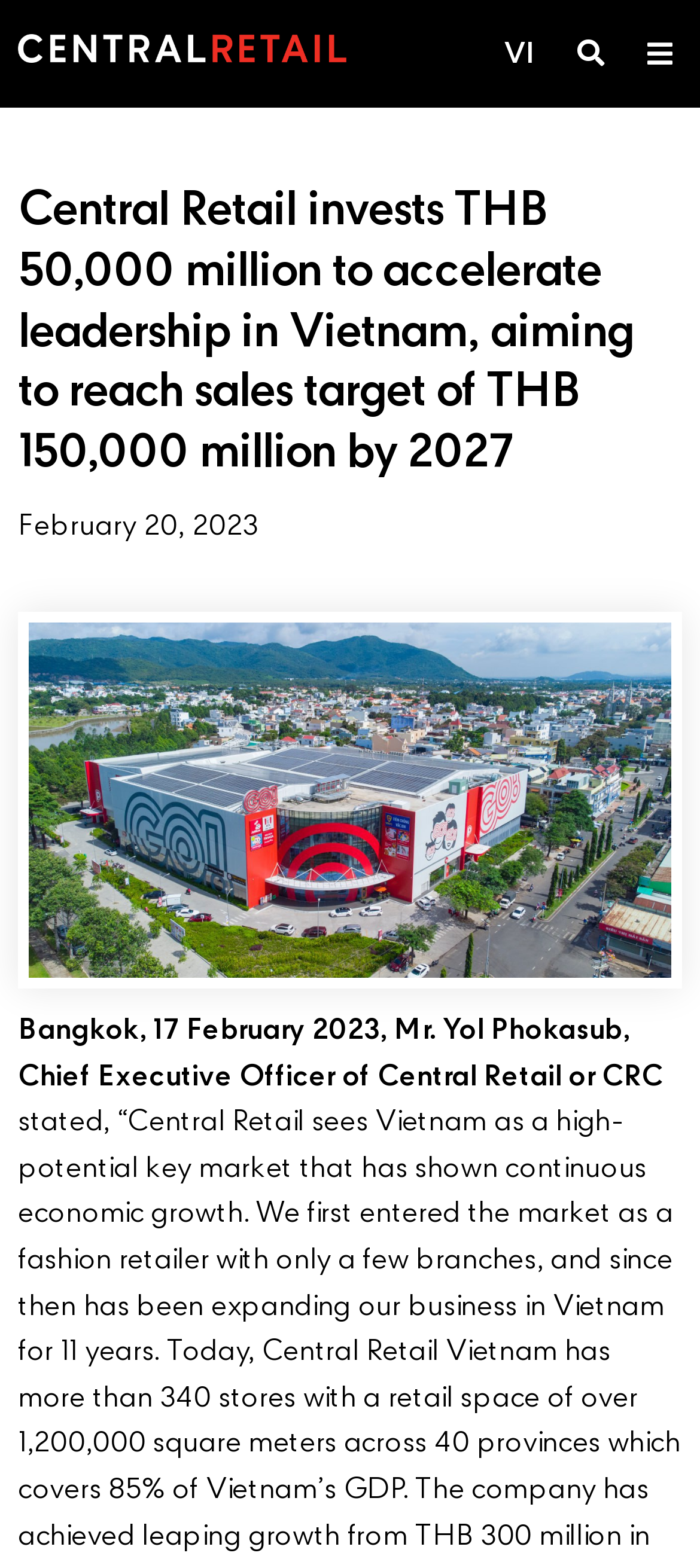Find the bounding box coordinates for the UI element that matches this description: "Traffic & Weather".

None